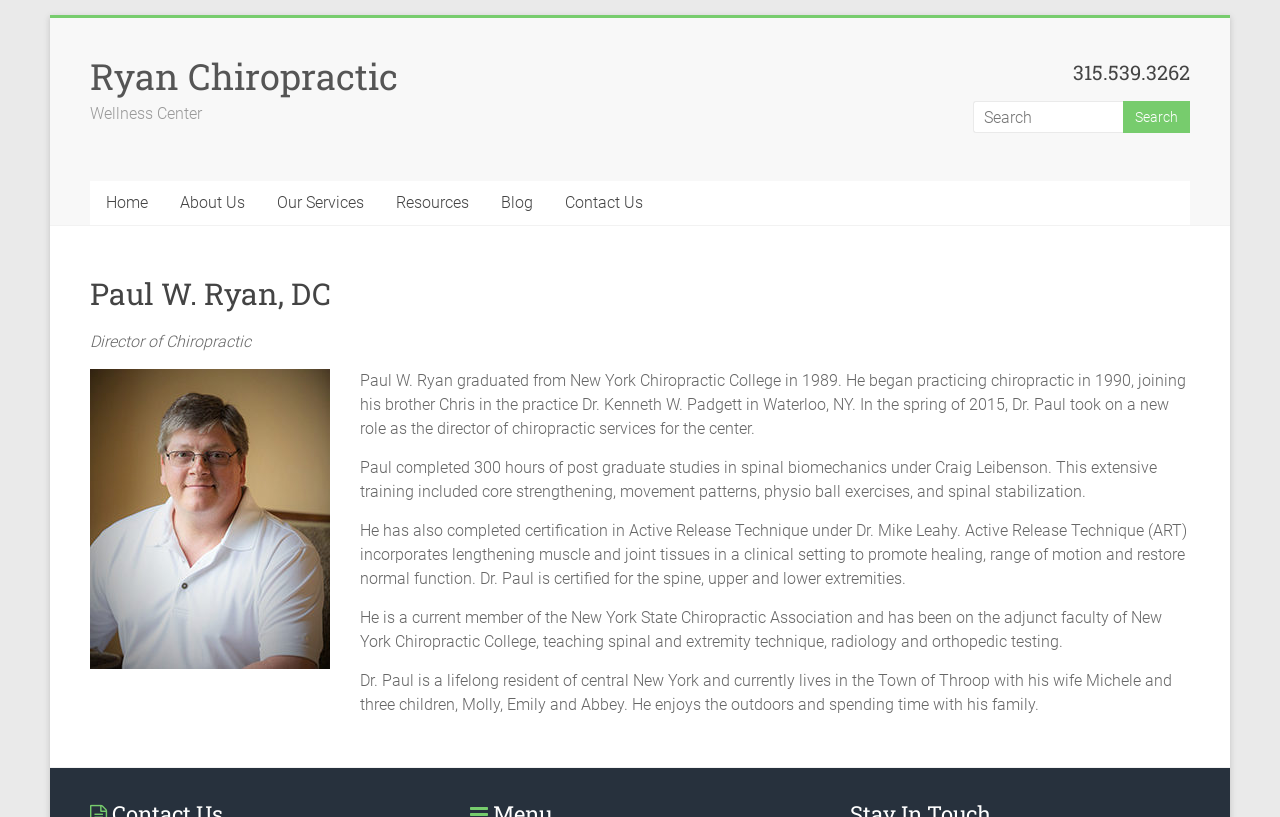Answer the question with a brief word or phrase:
What is the name of the chiropractic center?

Ryan Chiropractic